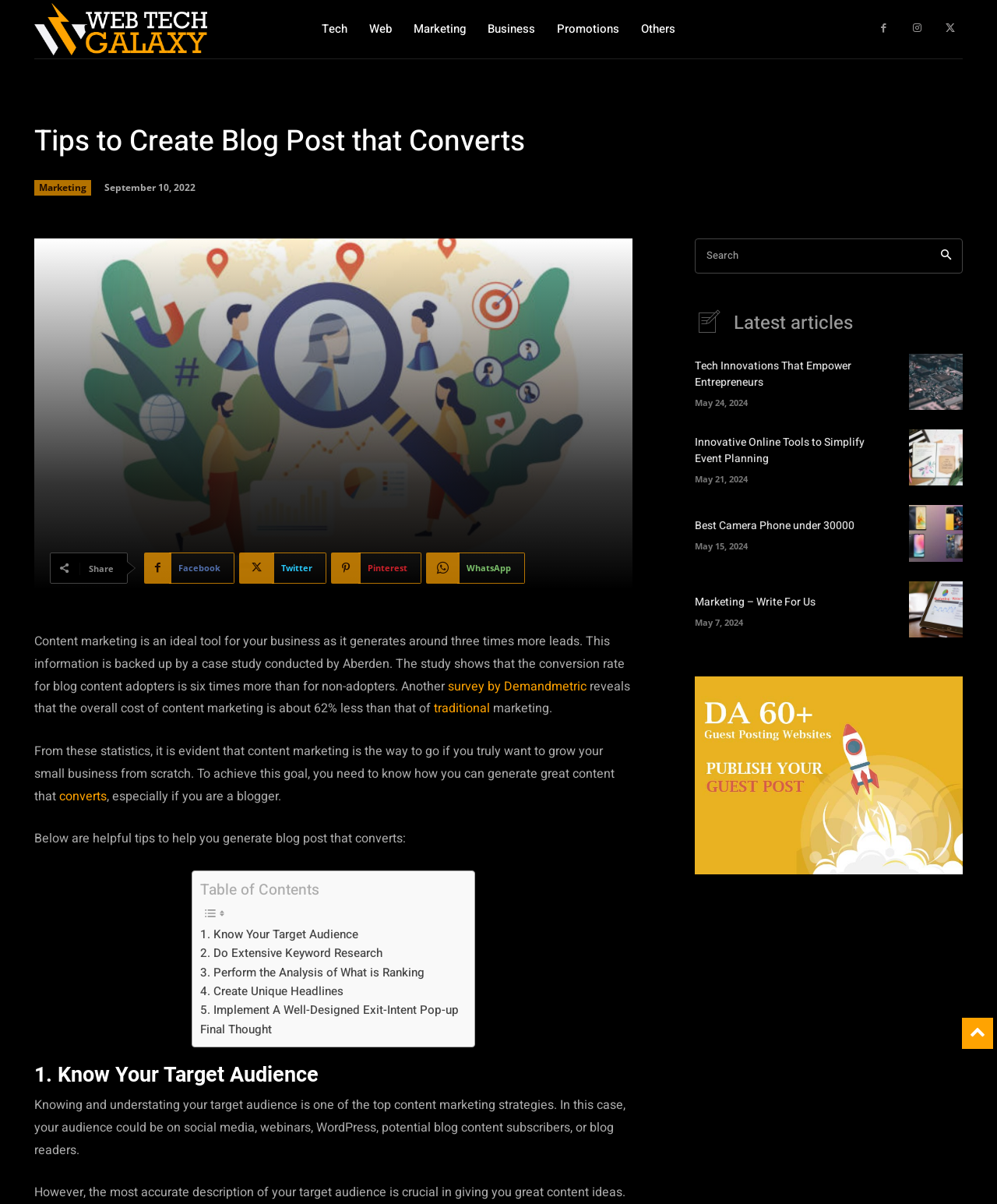What is the purpose of the 'Table of Contents' section? Look at the image and give a one-word or short phrase answer.

To provide links to different sections